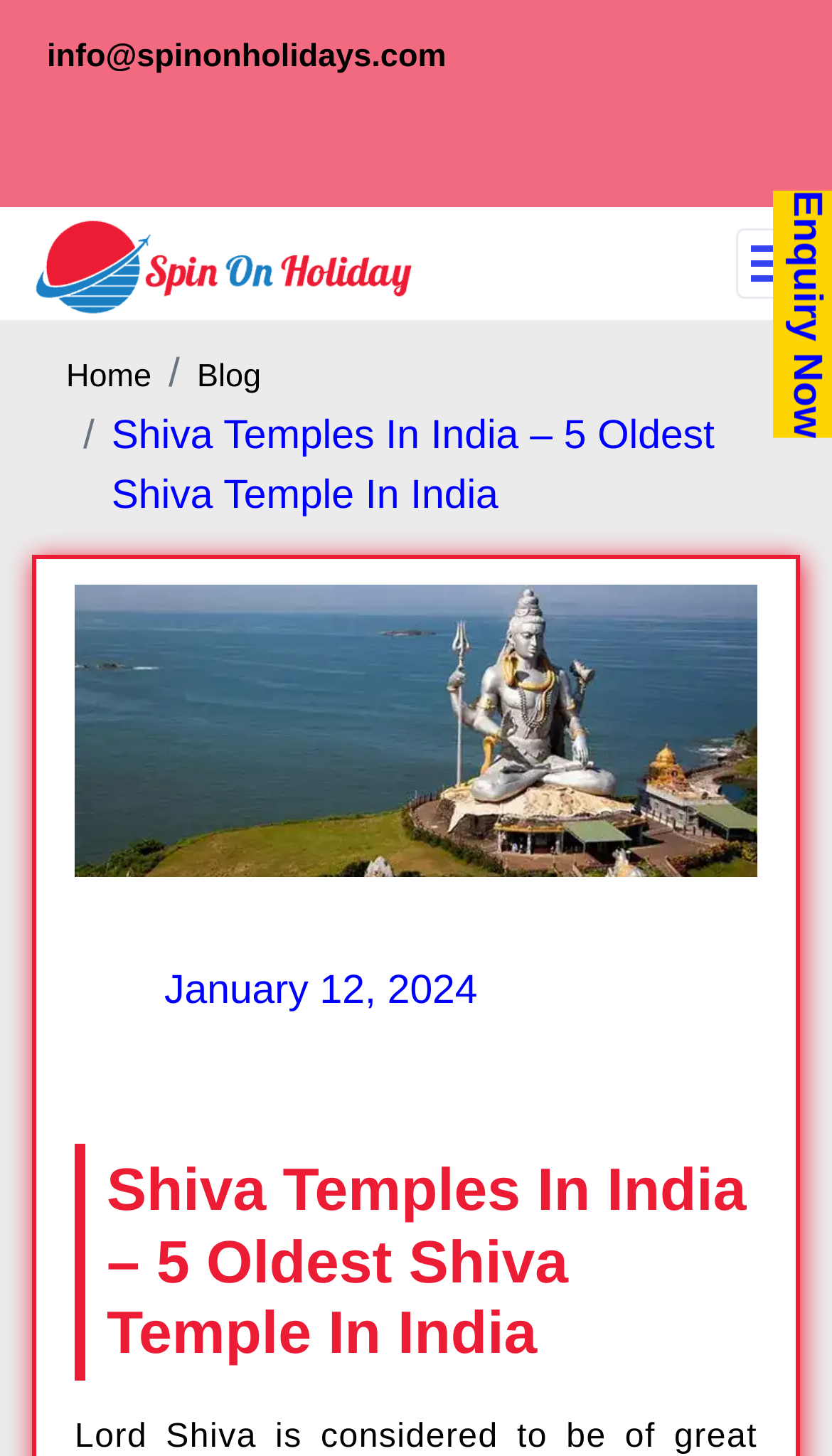Find the coordinates for the bounding box of the element with this description: "aria-label="Toggle navigation"".

[0.885, 0.157, 0.974, 0.205]